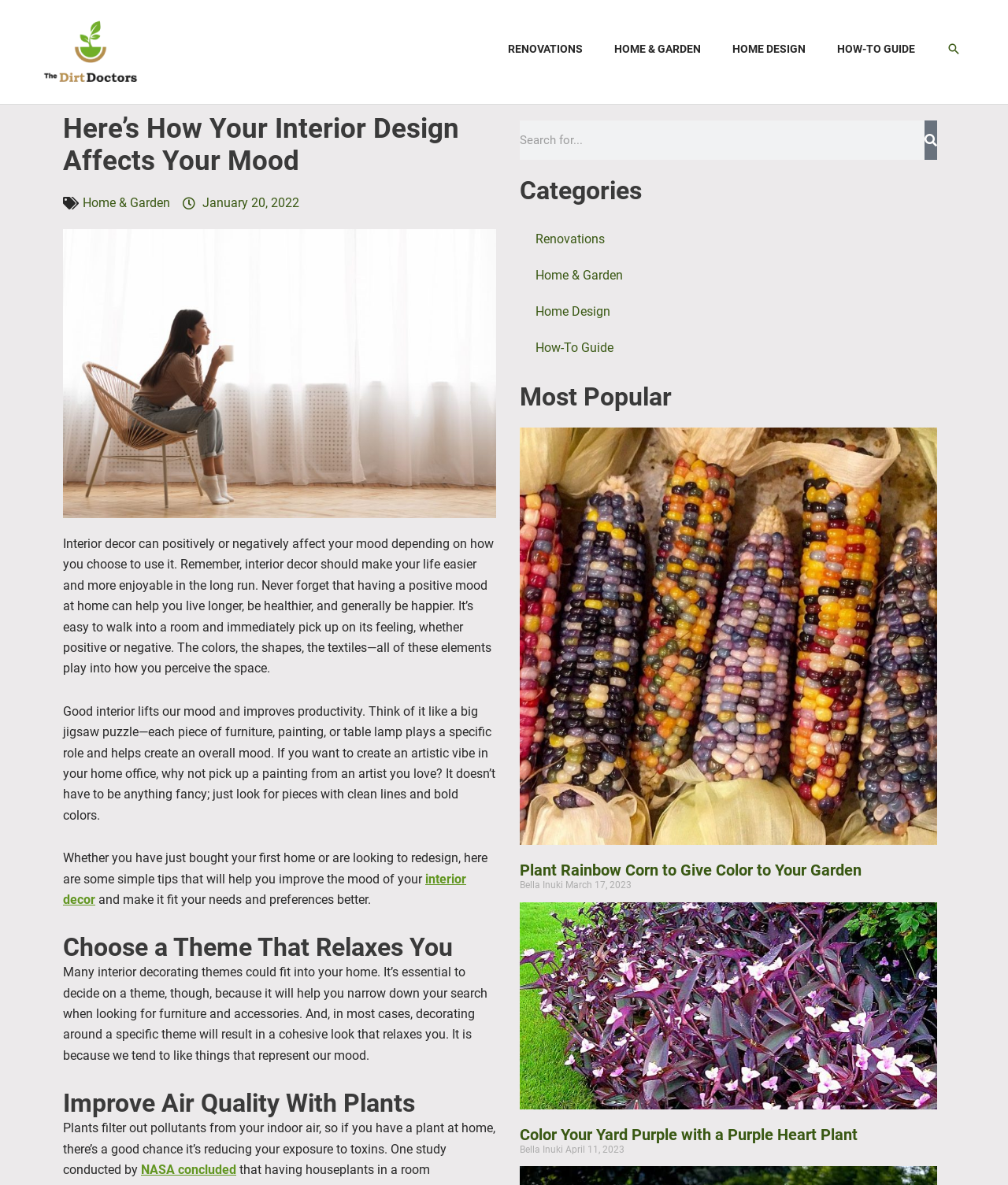Locate the bounding box coordinates of the area that needs to be clicked to fulfill the following instruction: "Click the 'interior decor' link". The coordinates should be in the format of four float numbers between 0 and 1, namely [left, top, right, bottom].

[0.062, 0.735, 0.462, 0.765]